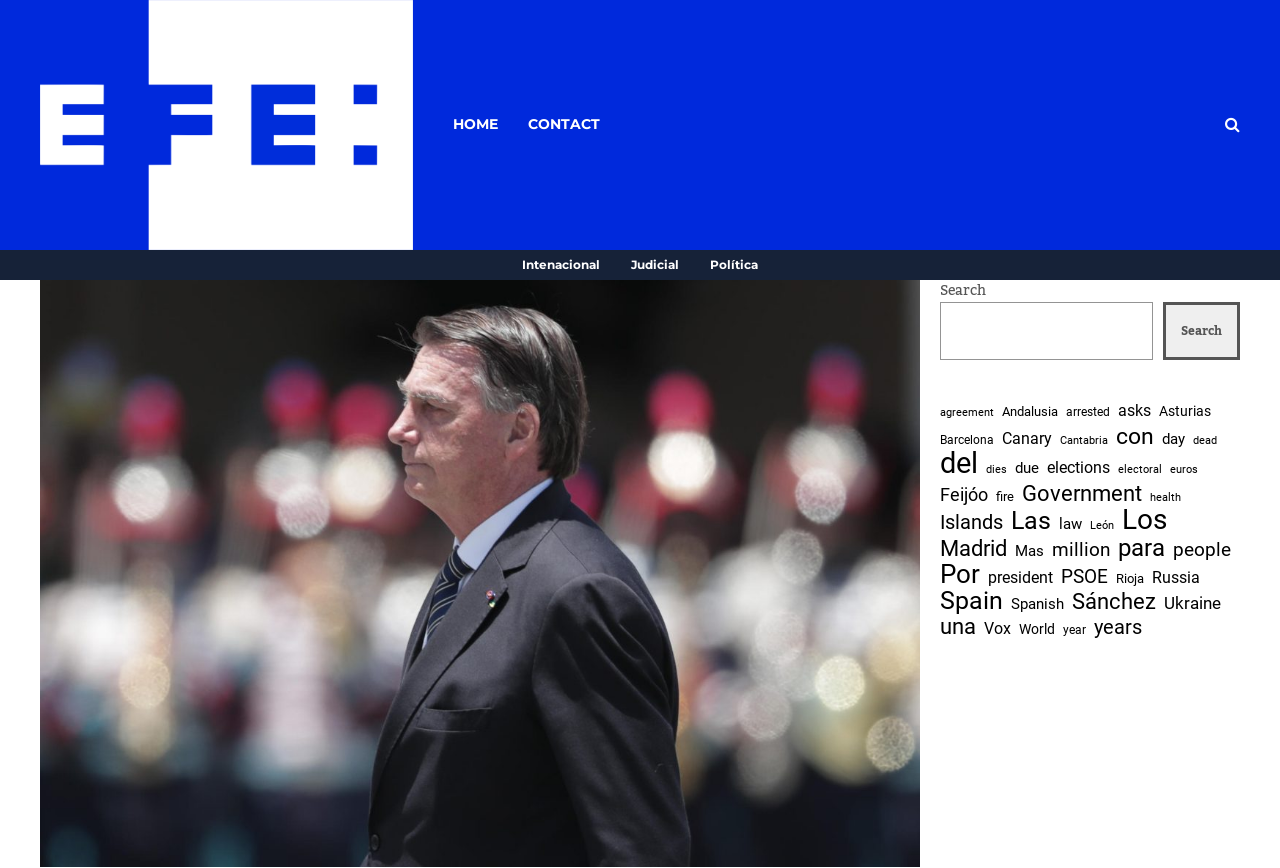Identify the bounding box coordinates of the clickable region necessary to fulfill the following instruction: "View Política". The bounding box coordinates should be four float numbers between 0 and 1, i.e., [left, top, right, bottom].

[0.555, 0.288, 0.592, 0.323]